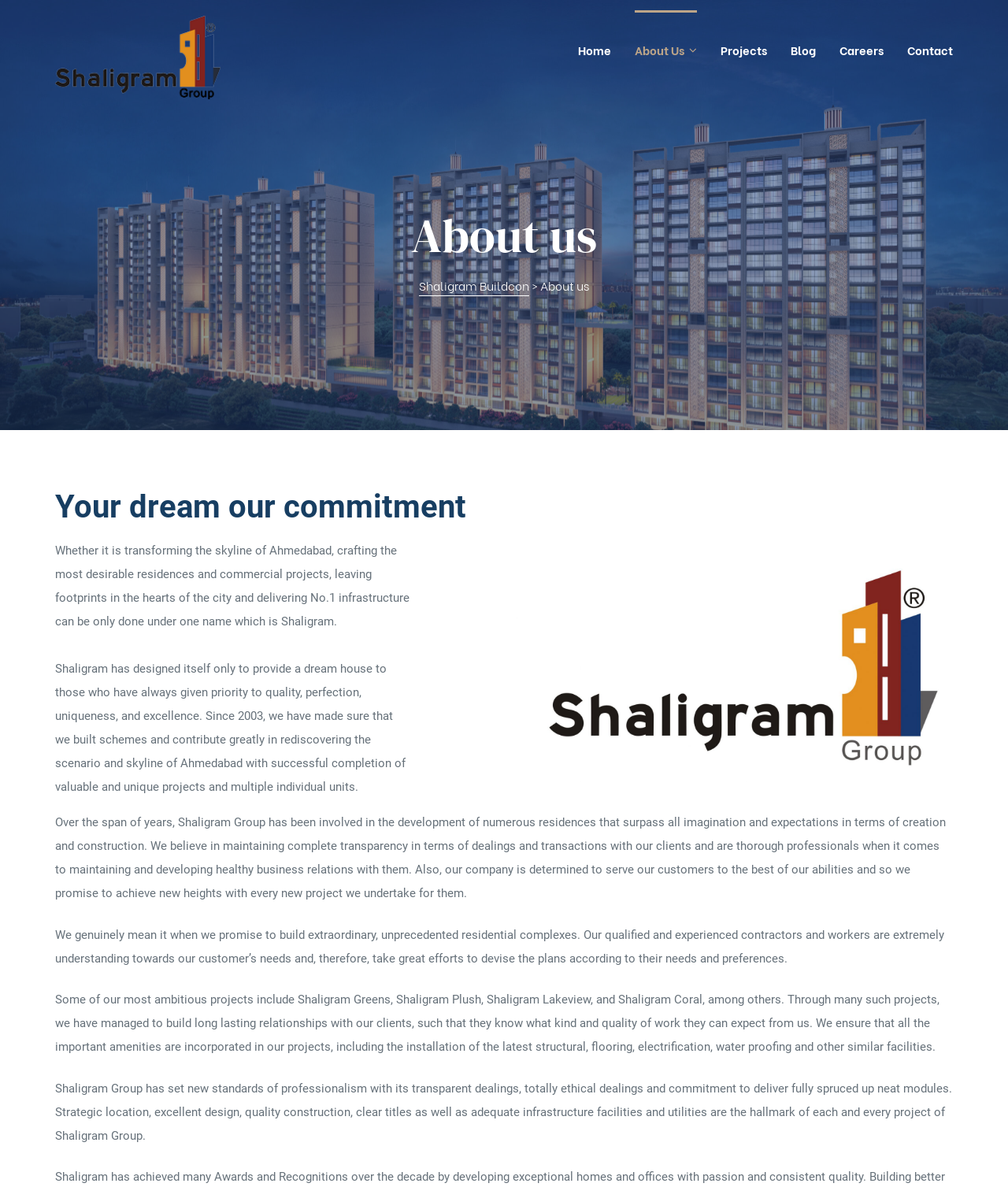Provide the bounding box for the UI element matching this description: "Contact".

[0.9, 0.009, 0.945, 0.075]